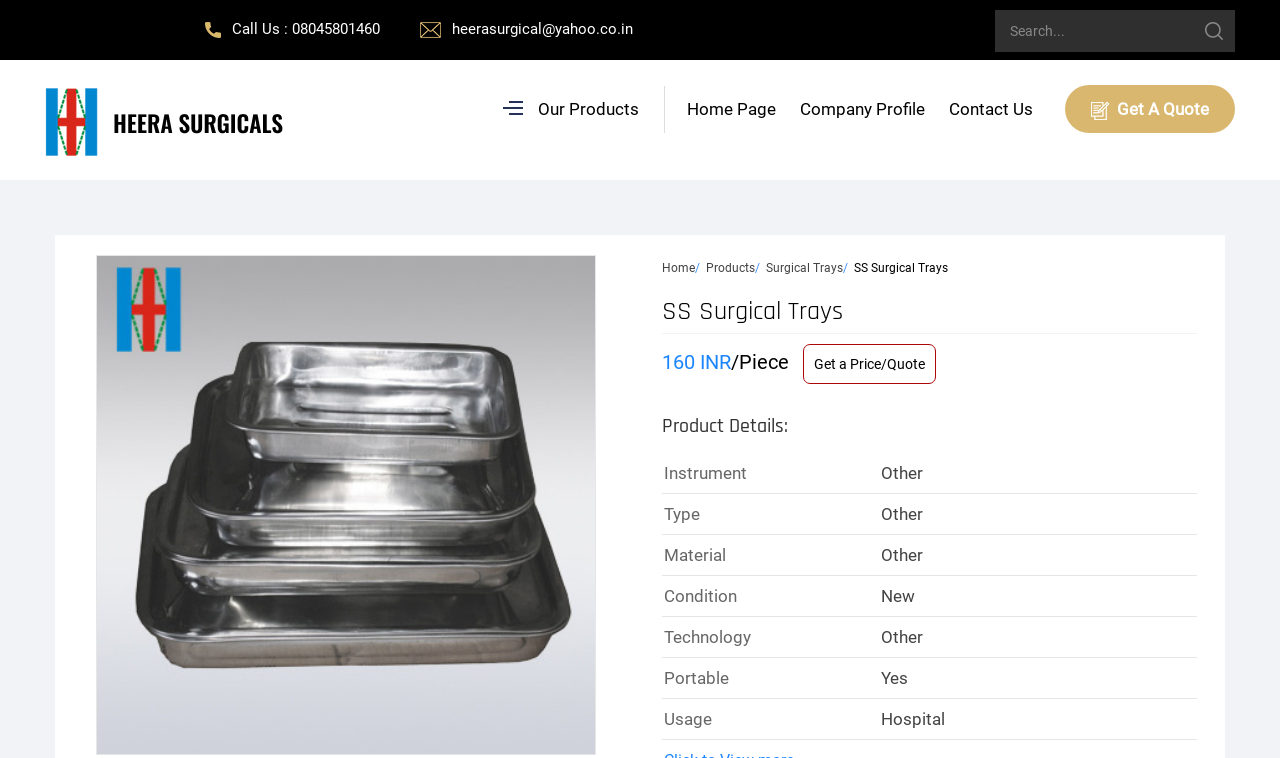Identify the primary heading of the webpage and provide its text.

SS Surgical Trays